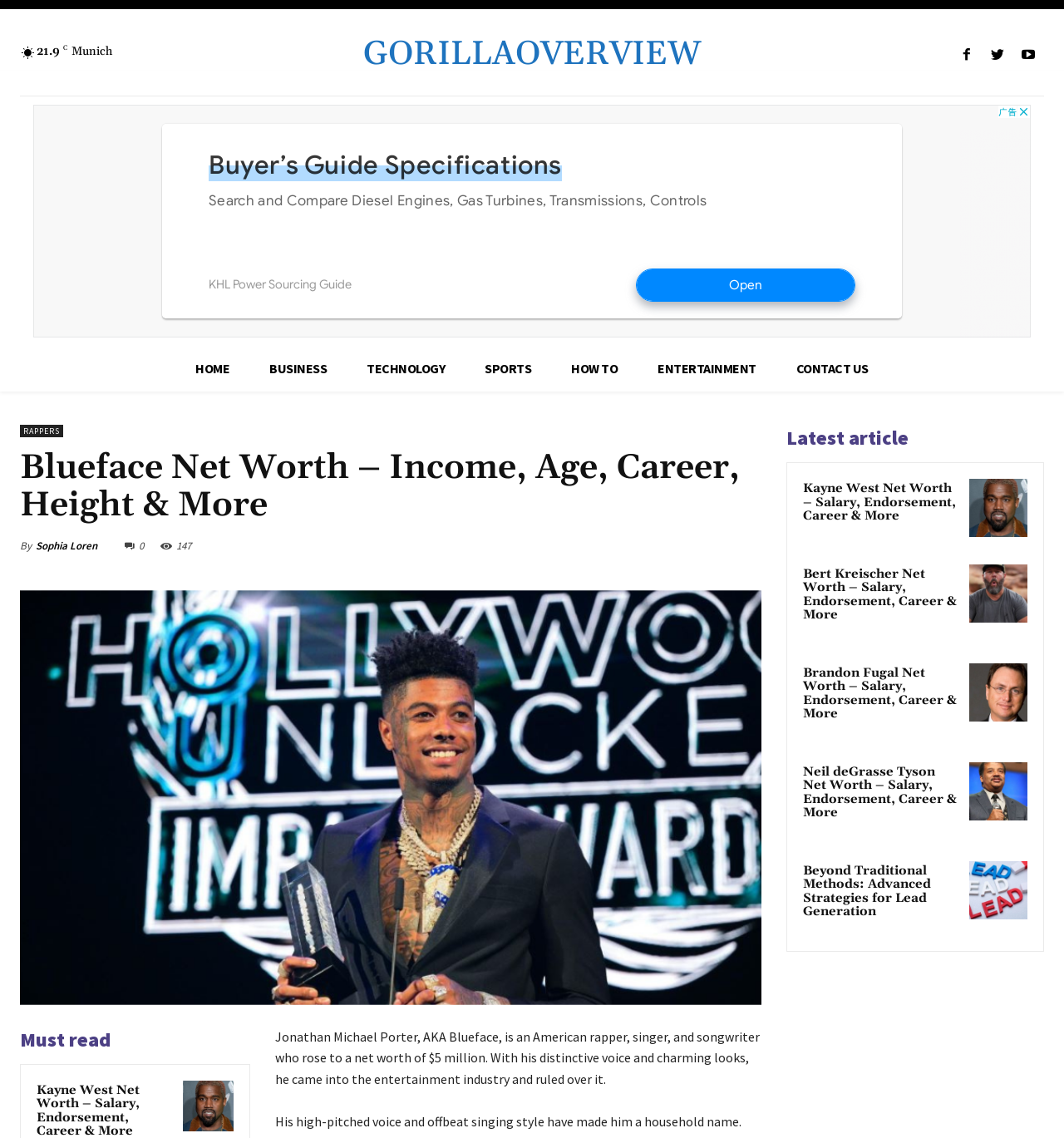Please identify the bounding box coordinates of the element I need to click to follow this instruction: "Visit the page about Kayne West's net worth".

[0.172, 0.949, 0.22, 0.994]